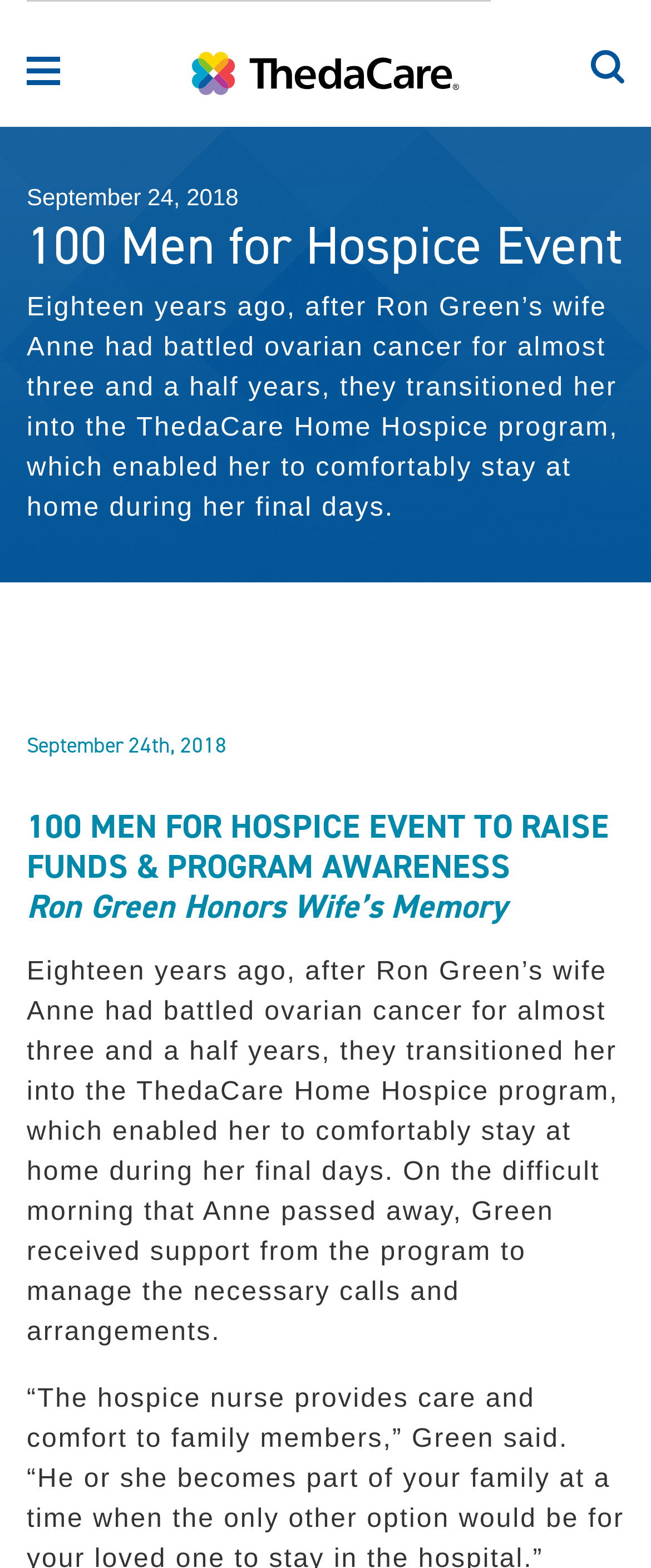Give a one-word or one-phrase response to the question:
What is the name of the hospice program mentioned?

ThedaCare Home Hospice